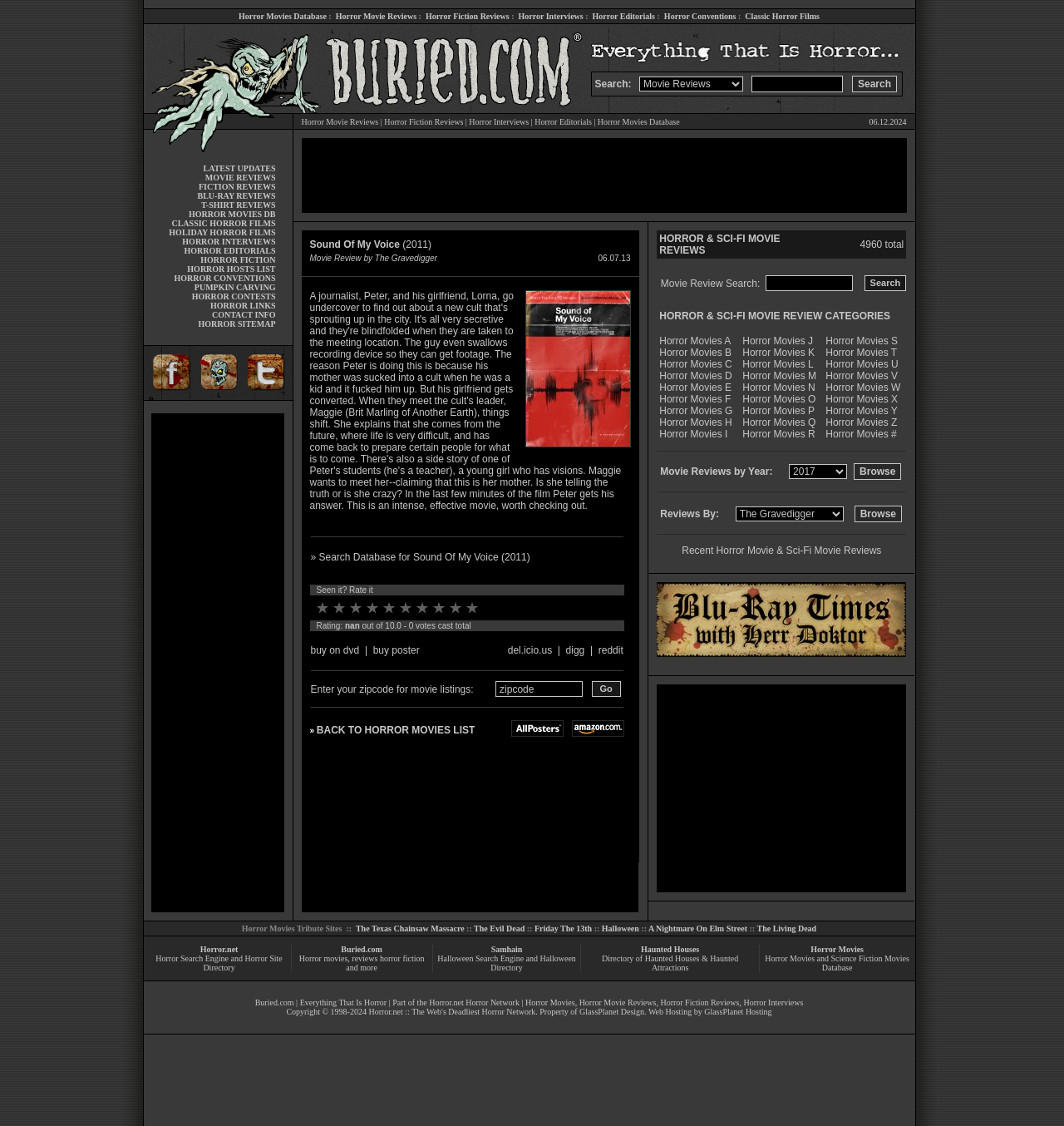Locate the bounding box coordinates of the element to click to perform the following action: 'Search for movie reviews'. The coordinates should be given as four float values between 0 and 1, in the form of [left, top, right, bottom].

[0.555, 0.064, 0.848, 0.086]